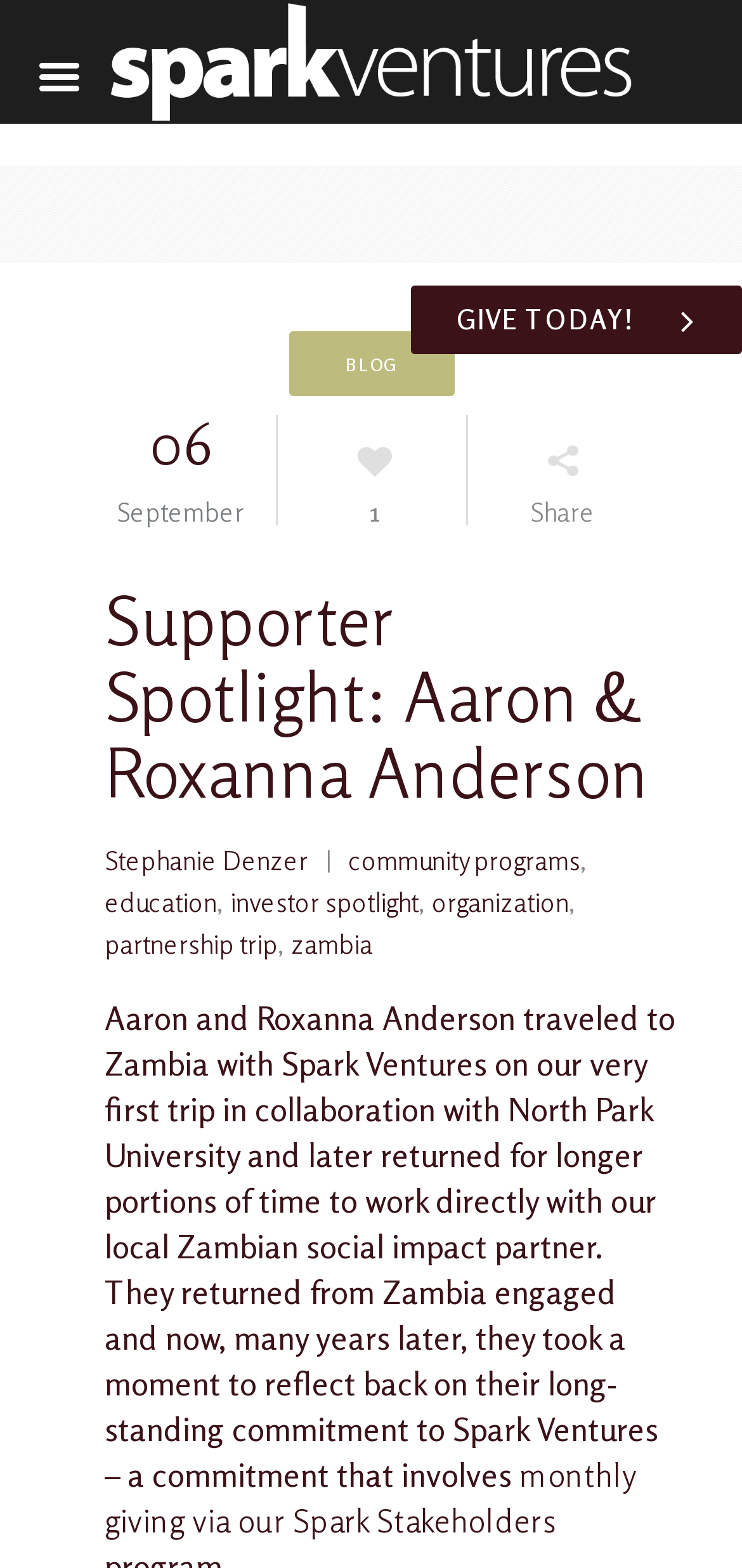Find and specify the bounding box coordinates that correspond to the clickable region for the instruction: "Read the blog post from Stephanie Denzer".

[0.141, 0.538, 0.415, 0.558]